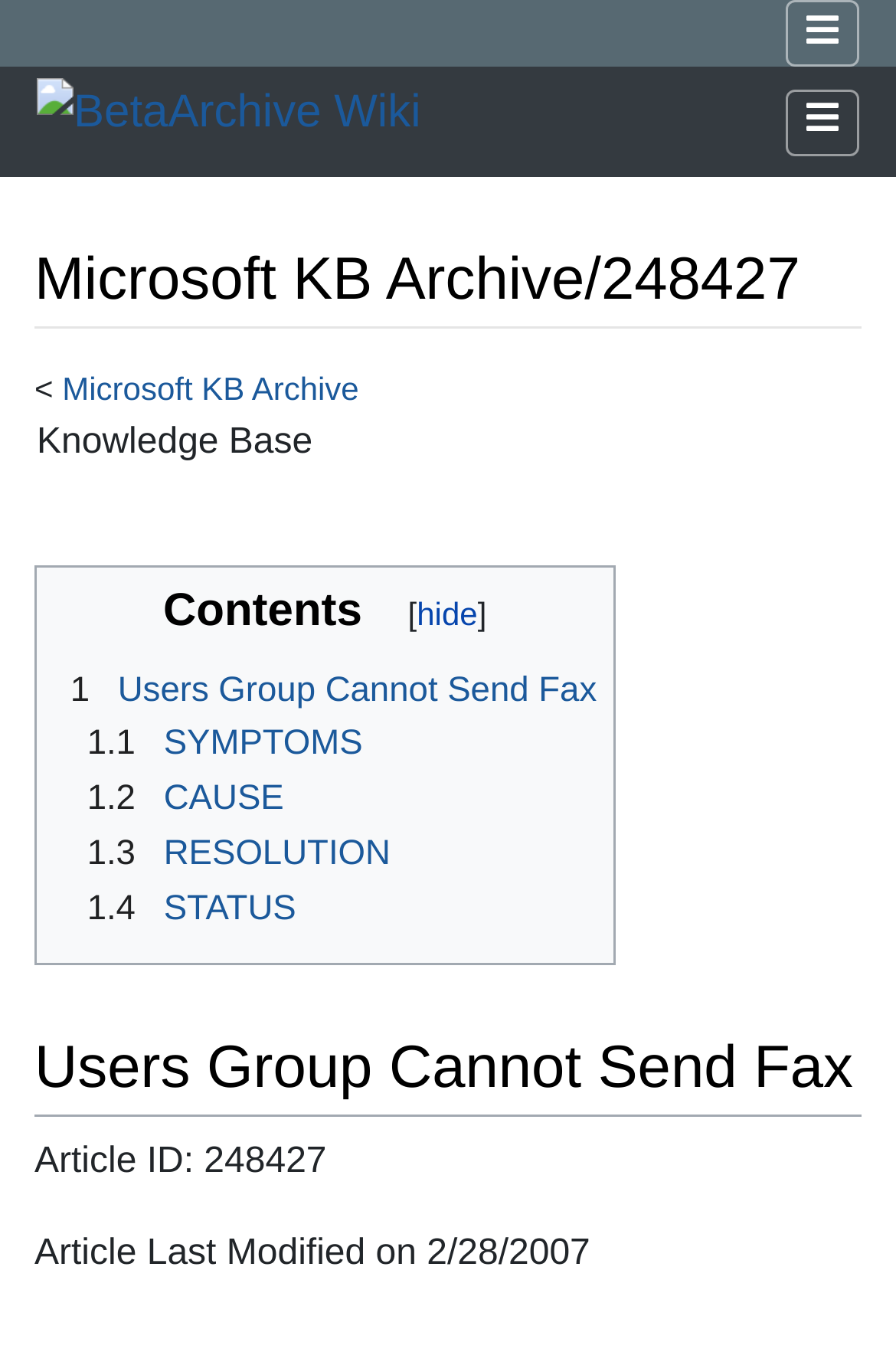Please answer the following question using a single word or phrase: 
What is the article ID of this webpage?

248427